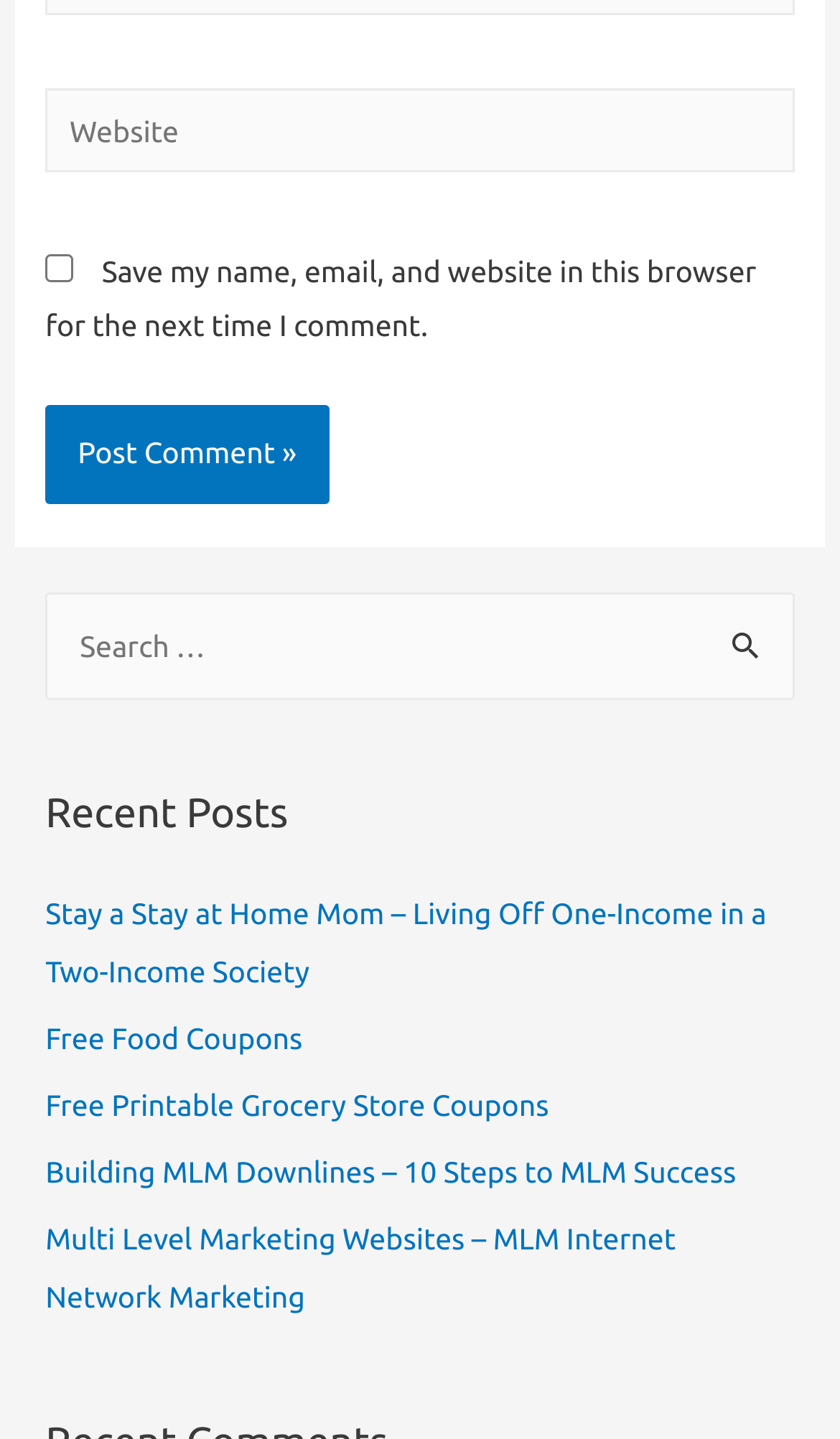Locate the bounding box coordinates of the clickable area needed to fulfill the instruction: "Read the recent post 'Stay a Stay at Home Mom'".

[0.054, 0.623, 0.913, 0.688]